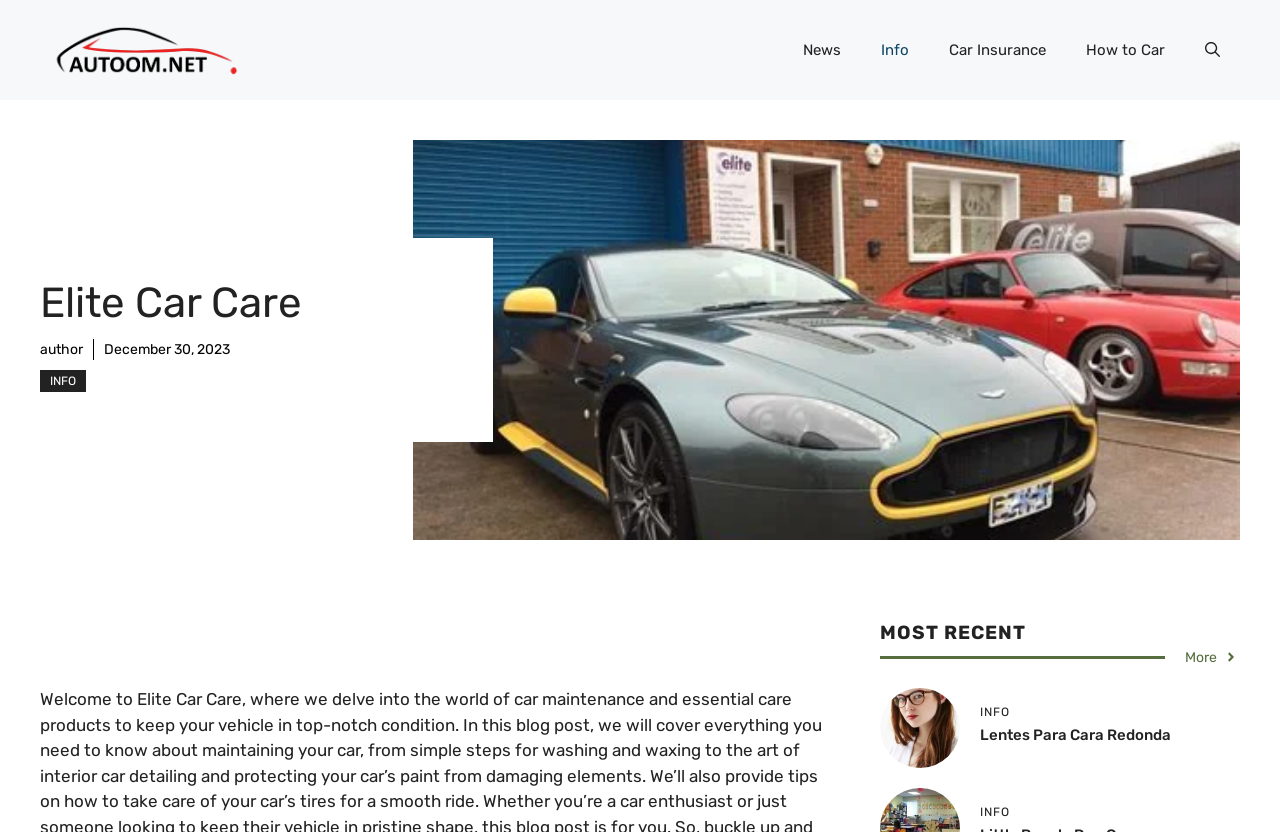What is the date mentioned on the webpage? From the image, respond with a single word or brief phrase.

December 30, 2023